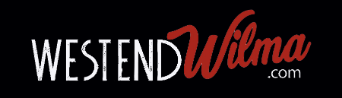What is the purpose of West End Wilma?
Provide a comprehensive and detailed answer to the question.

West End Wilma serves as a go-to resource for theatre enthusiasts seeking insights into current and upcoming shows, which implies that its purpose is to provide news, reviews, and information about West End theatre productions.